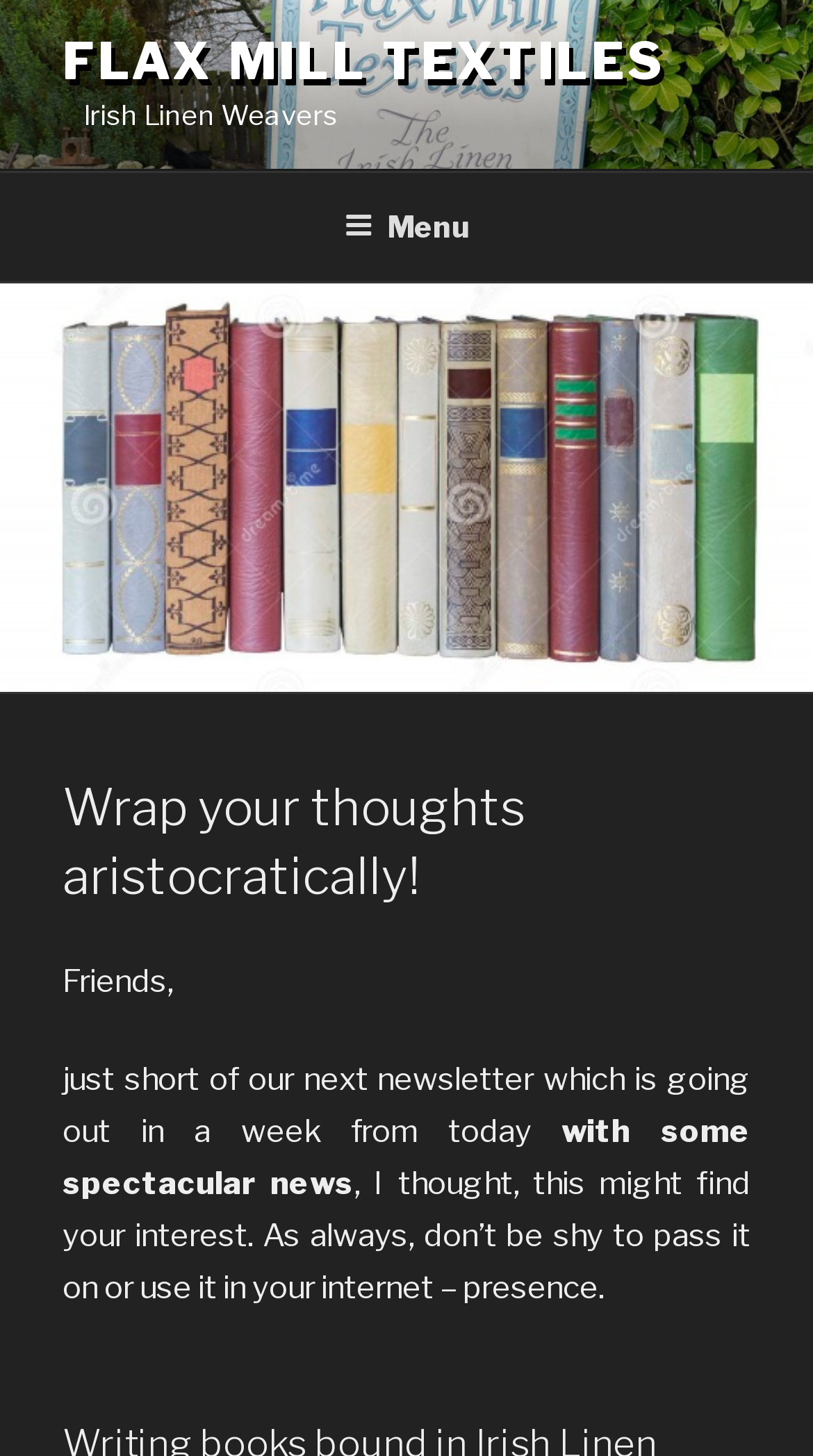Determine the bounding box for the UI element described here: "Menu".

[0.386, 0.12, 0.614, 0.19]